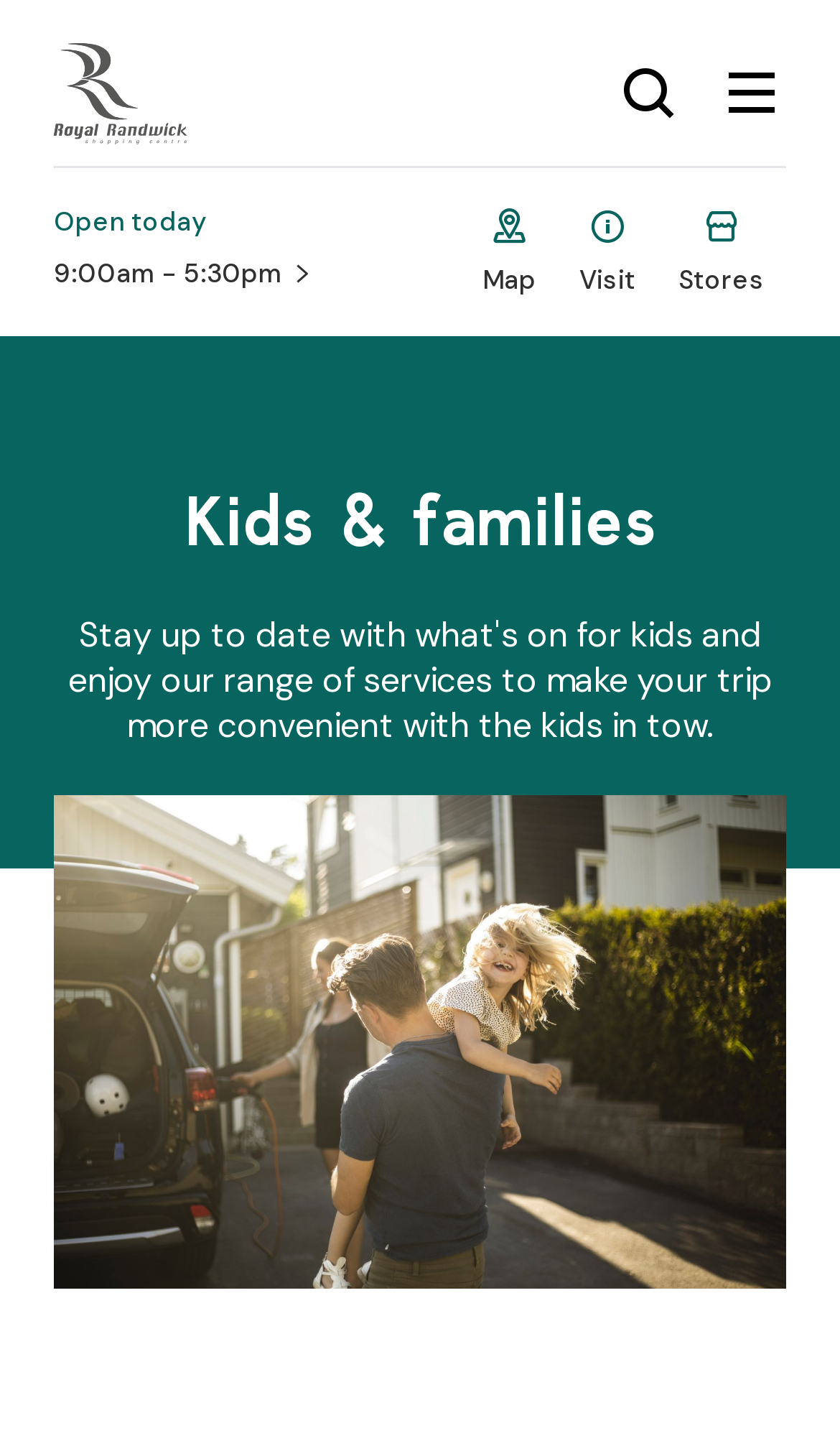Extract the top-level heading from the webpage and provide its text.

Kids & families